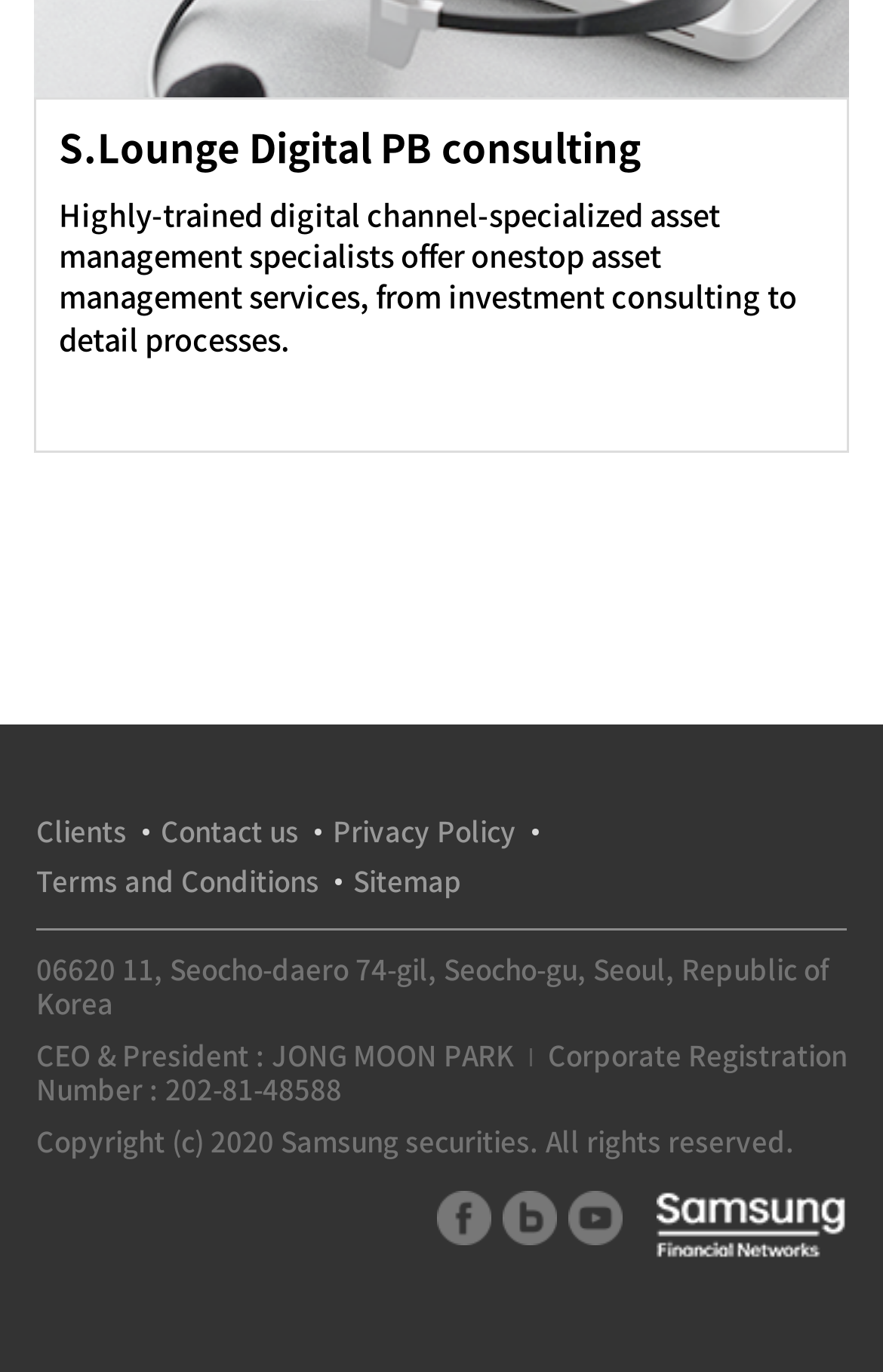Given the element description Privacy Policy, predict the bounding box coordinates for the UI element in the webpage screenshot. The format should be (top-left x, top-left y, bottom-right x, bottom-right y), and the values should be between 0 and 1.

[0.377, 0.587, 0.623, 0.624]